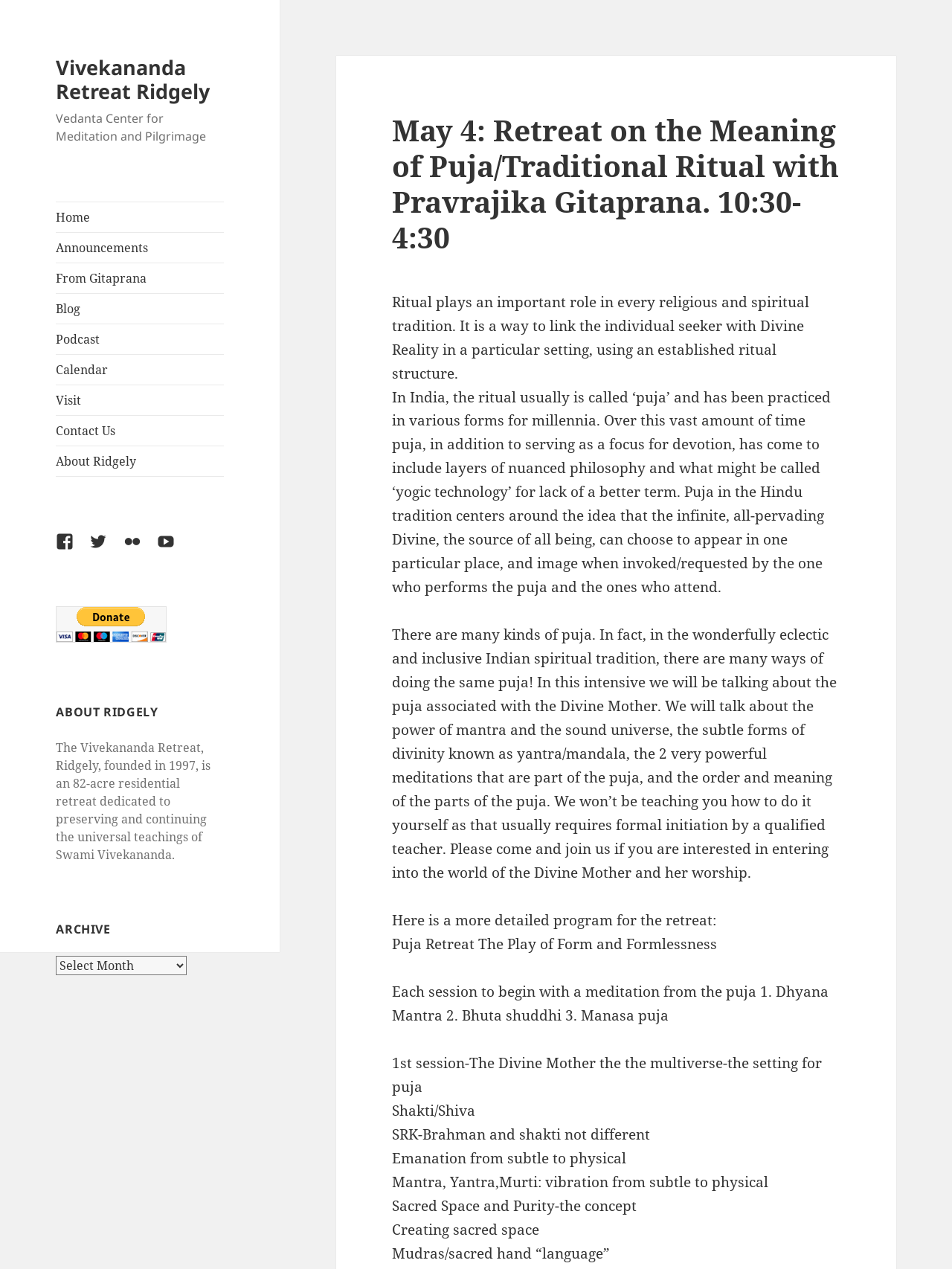Find the bounding box coordinates of the clickable region needed to perform the following instruction: "Read the 'ABOUT RIDGELY' section". The coordinates should be provided as four float numbers between 0 and 1, i.e., [left, top, right, bottom].

[0.059, 0.554, 0.235, 0.568]